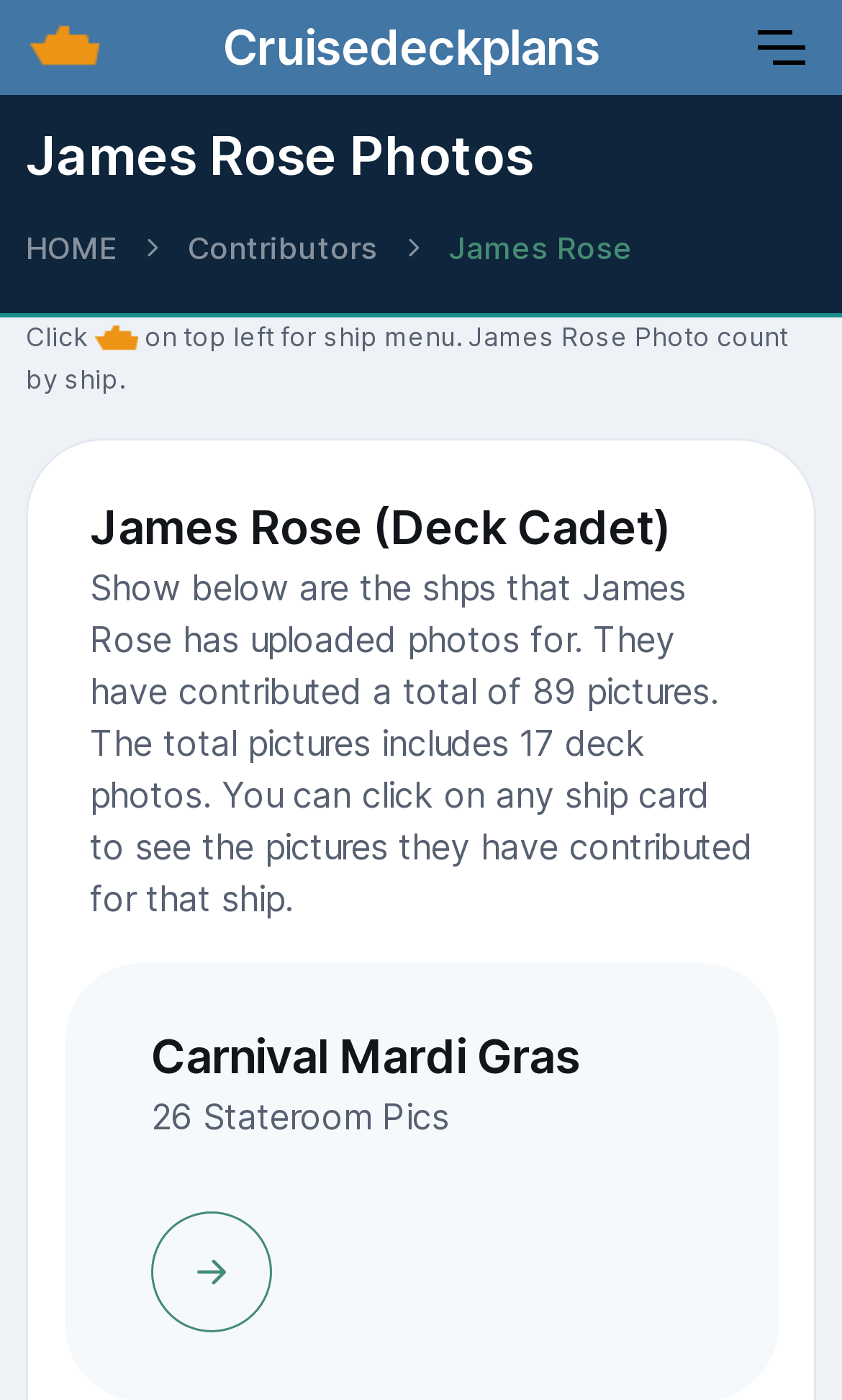Given the element description parent_node: Cruisedeckplans, specify the bounding box coordinates of the corresponding UI element in the format (top-left x, top-left y, bottom-right x, bottom-right y). All values must be between 0 and 1.

[0.888, 0.006, 0.965, 0.062]